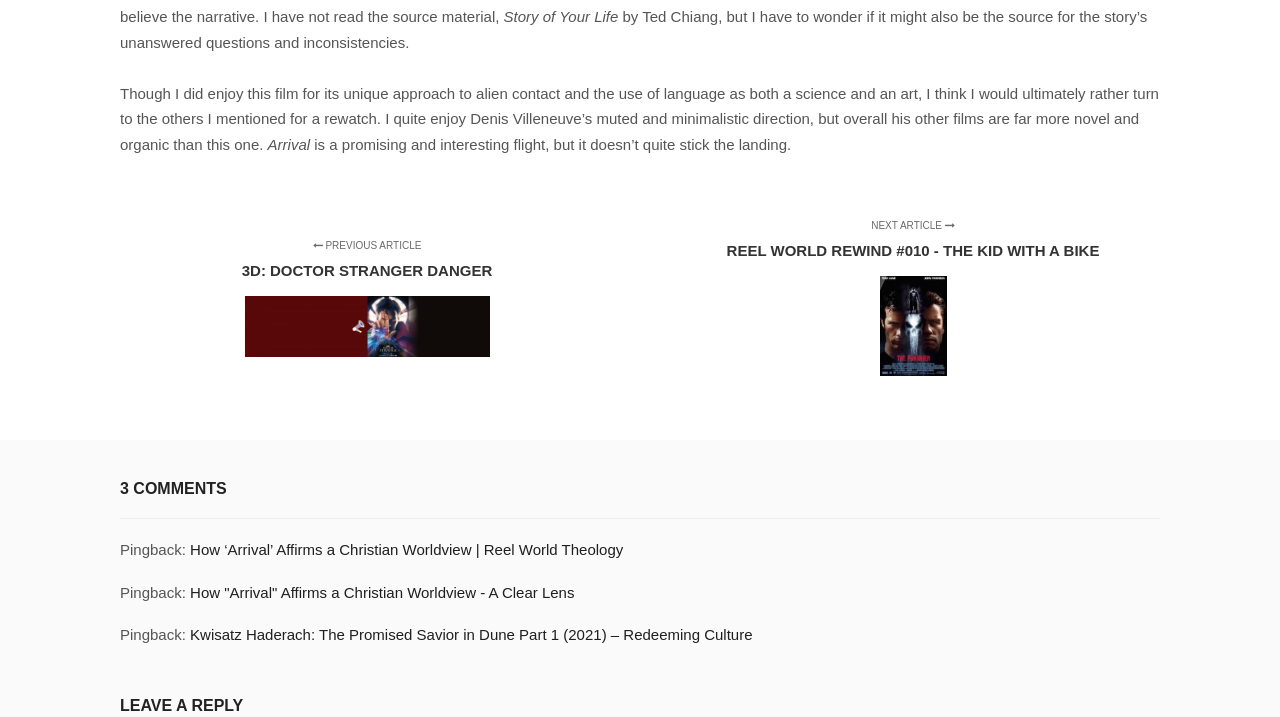What is the previous article about?
Give a thorough and detailed response to the question.

The previous article is about '3D: DOCTOR STRANGER DANGER' which is indicated by a link element at the bottom of the webpage.